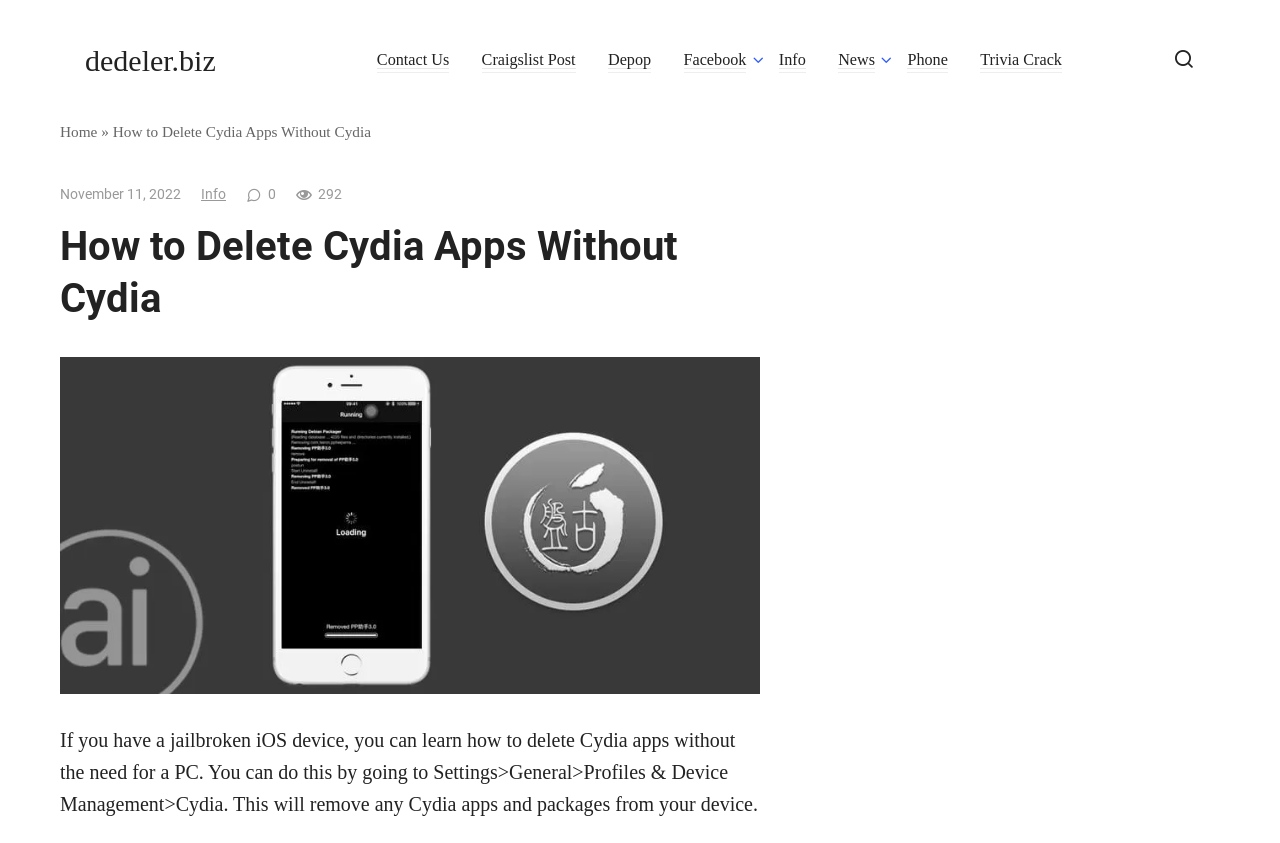Extract the top-level heading from the webpage and provide its text.

How to Delete Cydia Apps Without Cydia